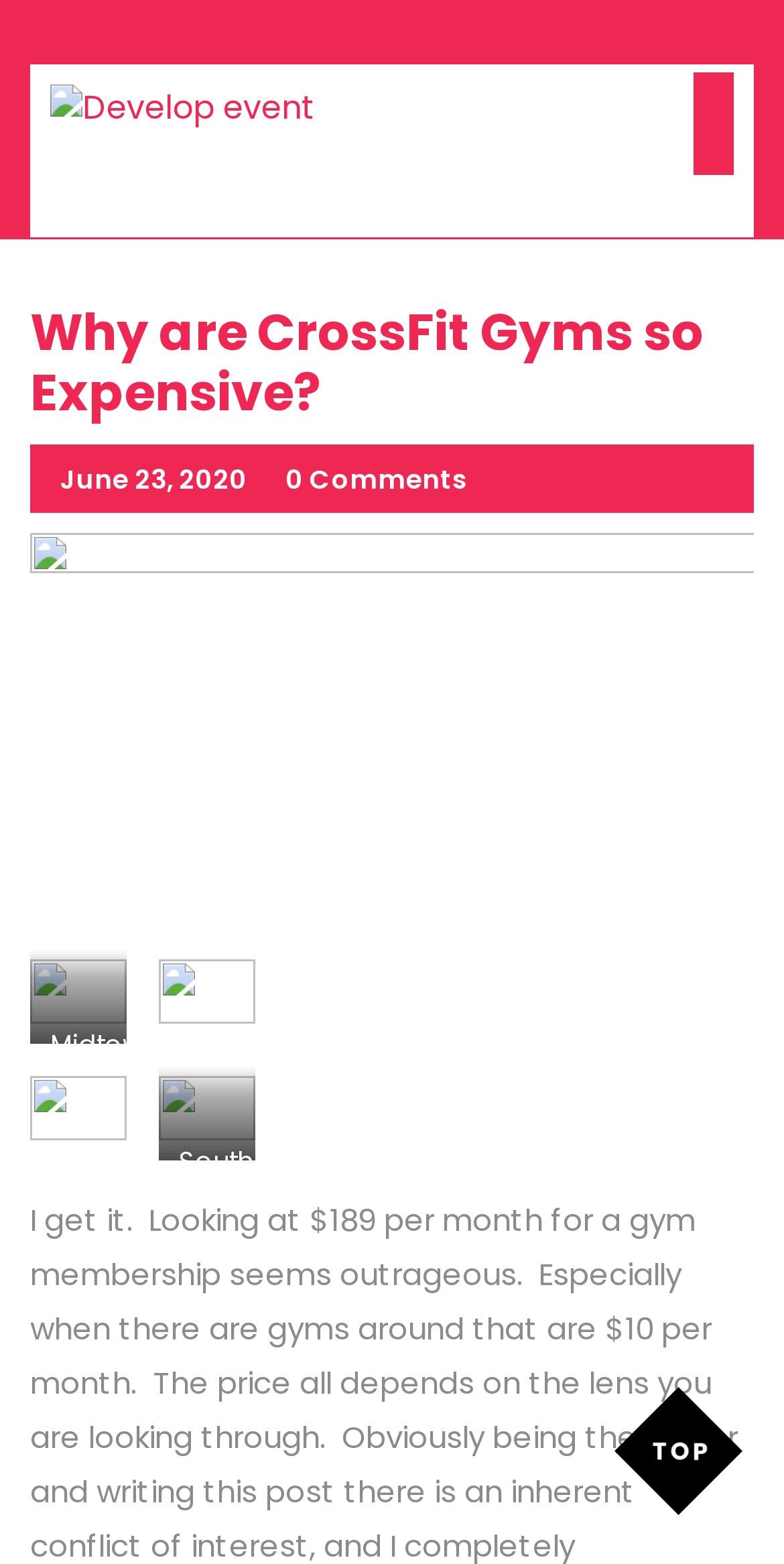Please provide a detailed answer to the question below based on the screenshot: 
What is the location in the third figure?

I found the location by looking at the figcaption element inside the third figure, which contains the static text 'South Reno'.